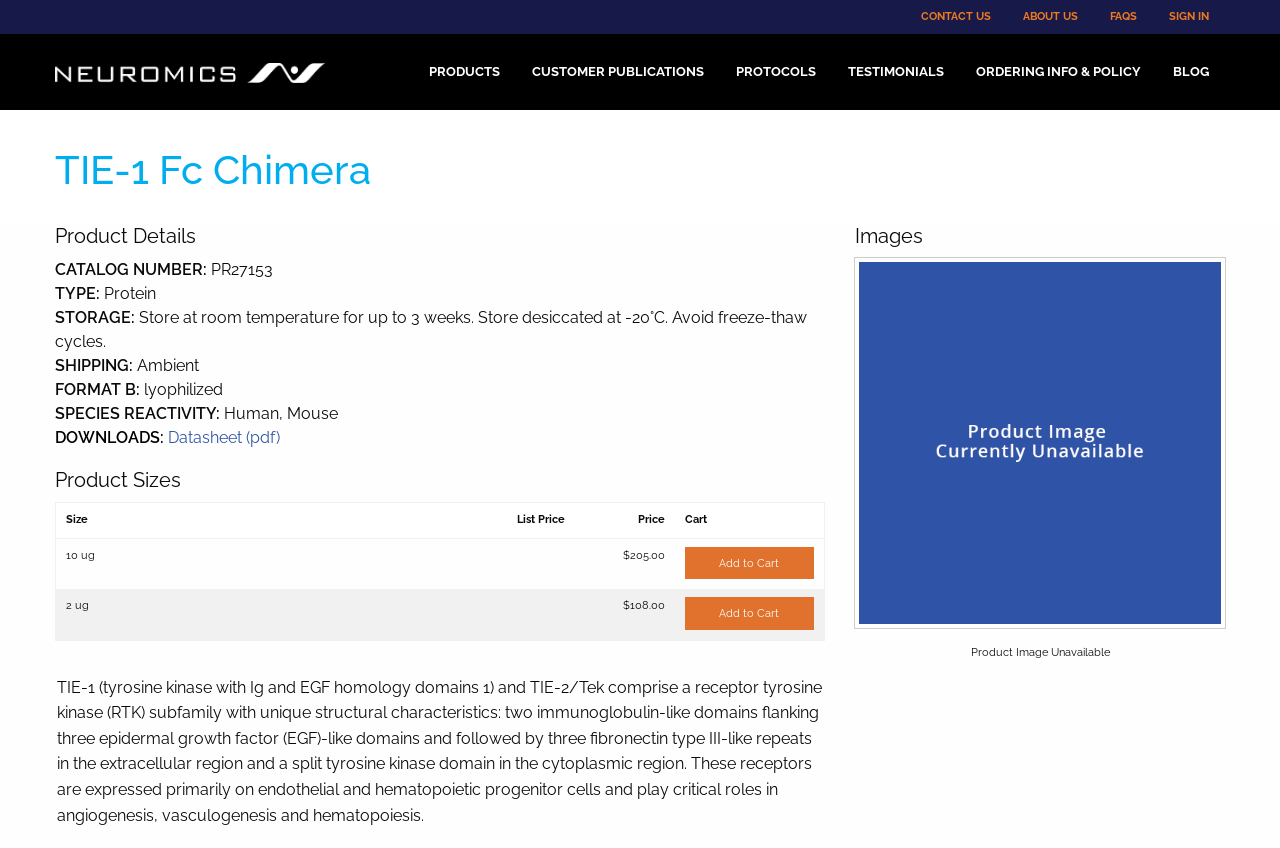Respond to the question below with a single word or phrase:
What is the type of the product?

Protein